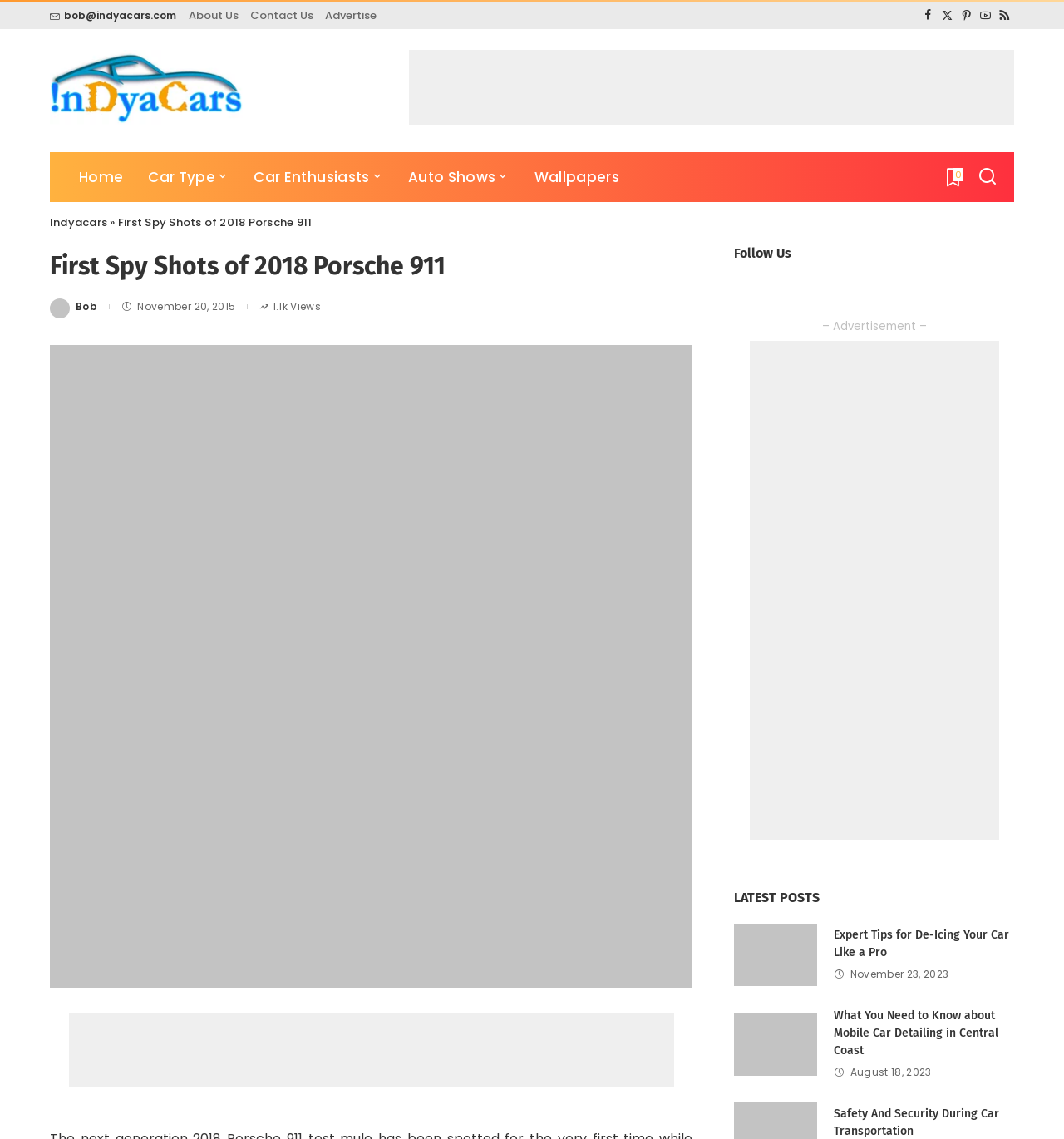Please determine the bounding box coordinates, formatted as (top-left x, top-left y, bottom-right x, bottom-right y), with all values as floating point numbers between 0 and 1. Identify the bounding box of the region described as: Hybrid

[0.062, 0.27, 0.098, 0.294]